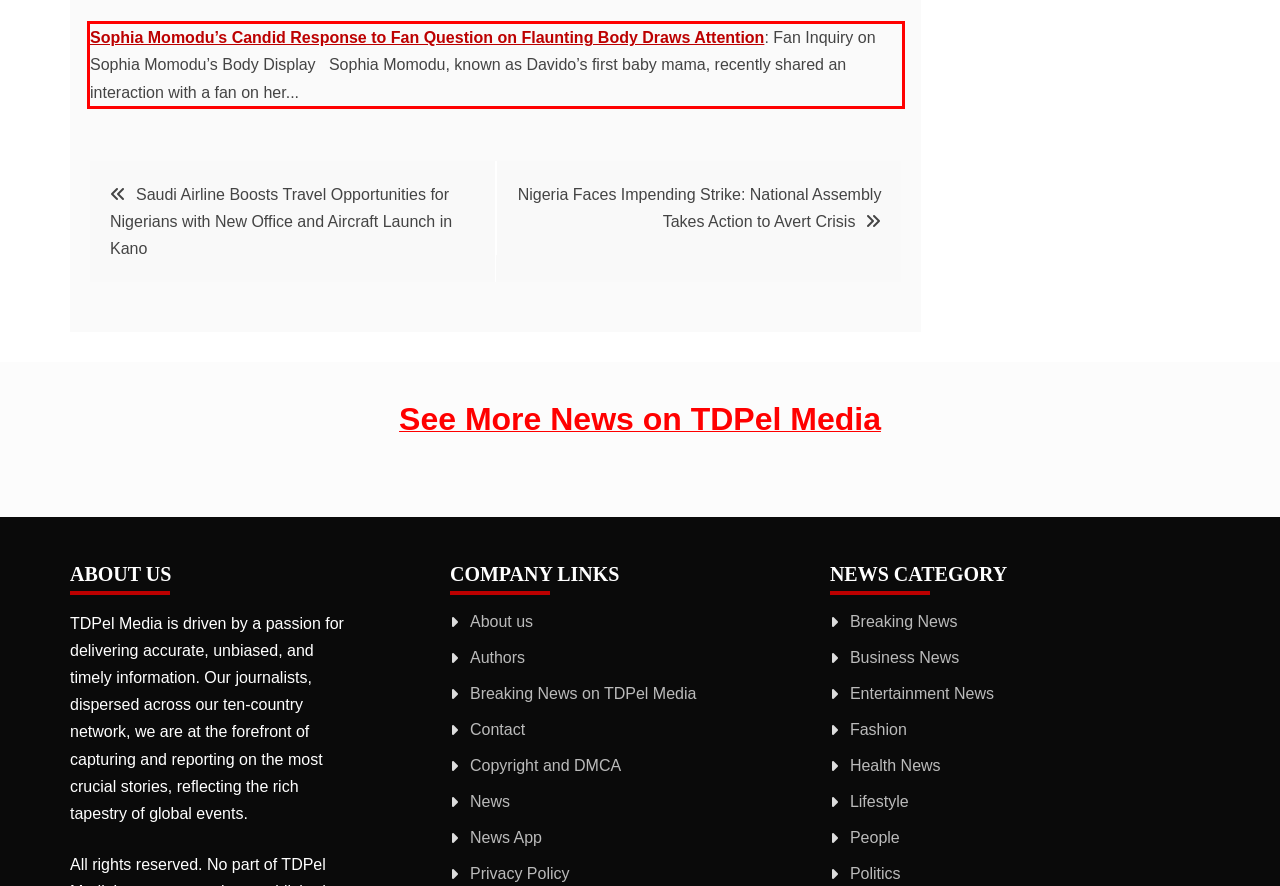Please examine the screenshot of the webpage and read the text present within the red rectangle bounding box.

Sophia Momodu’s Candid Response to Fan Question on Flaunting Body Draws Attention: Fan Inquiry on Sophia Momodu’s Body Display Sophia Momodu, known as Davido’s first baby mama, recently shared an interaction with a fan on her...